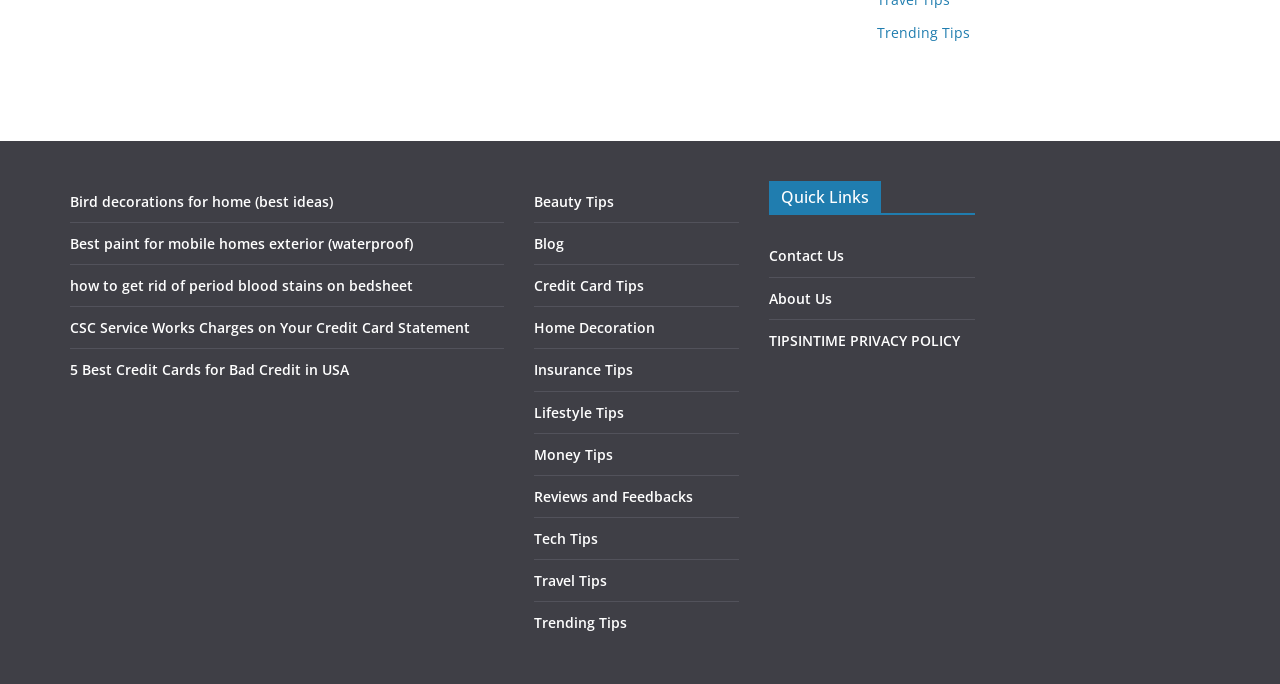Identify the bounding box coordinates for the UI element described as follows: Reviews and Feedbacks. Use the format (top-left x, top-left y, bottom-right x, bottom-right y) and ensure all values are floating point numbers between 0 and 1.

[0.417, 0.715, 0.527, 0.737]